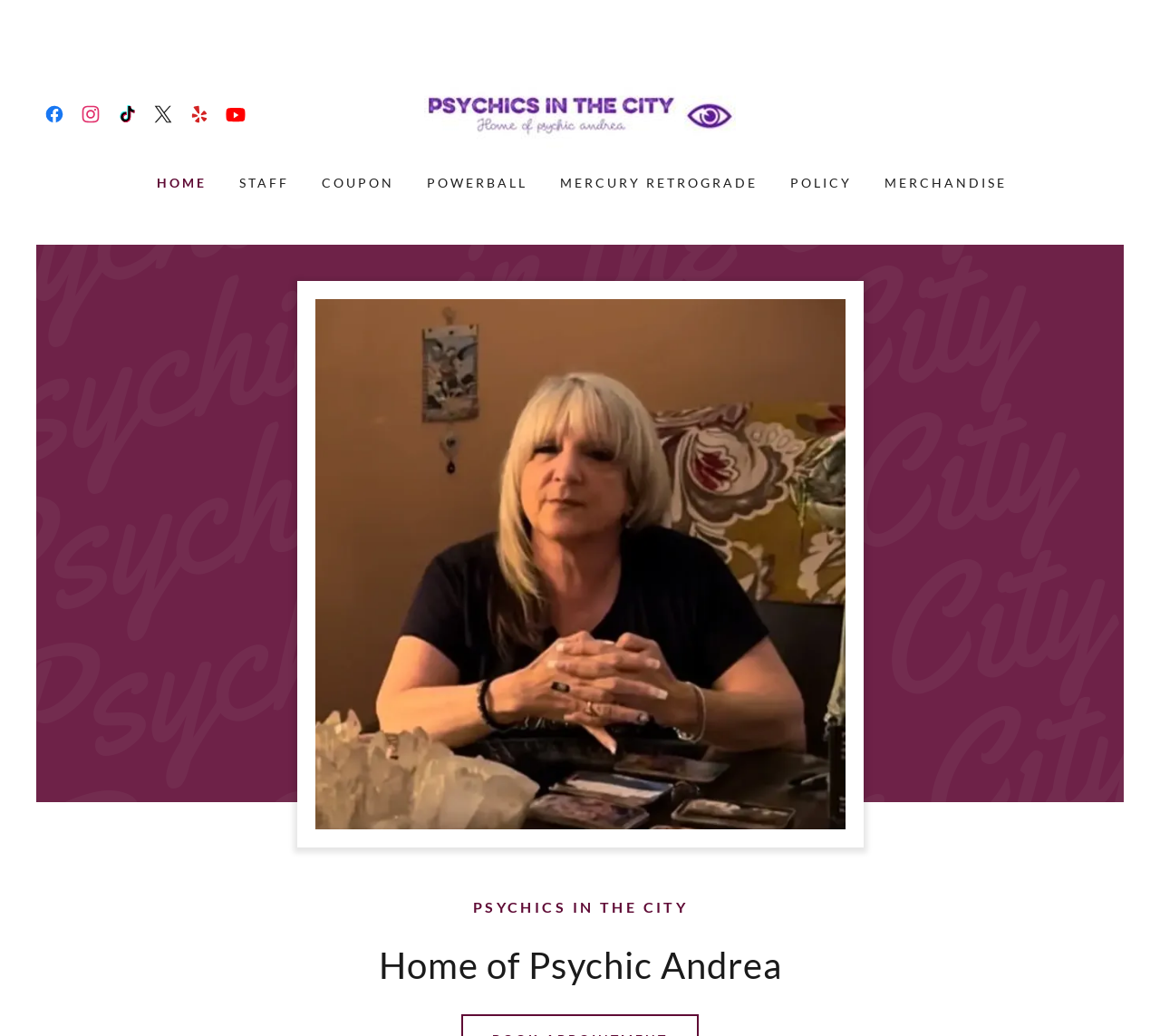What is the subtitle of the webpage?
From the details in the image, answer the question comprehensively.

I can see a subtitle below the main heading, which reads 'Home of Psychic Andrea'. This suggests that the webpage is related to Psychic Andrea.